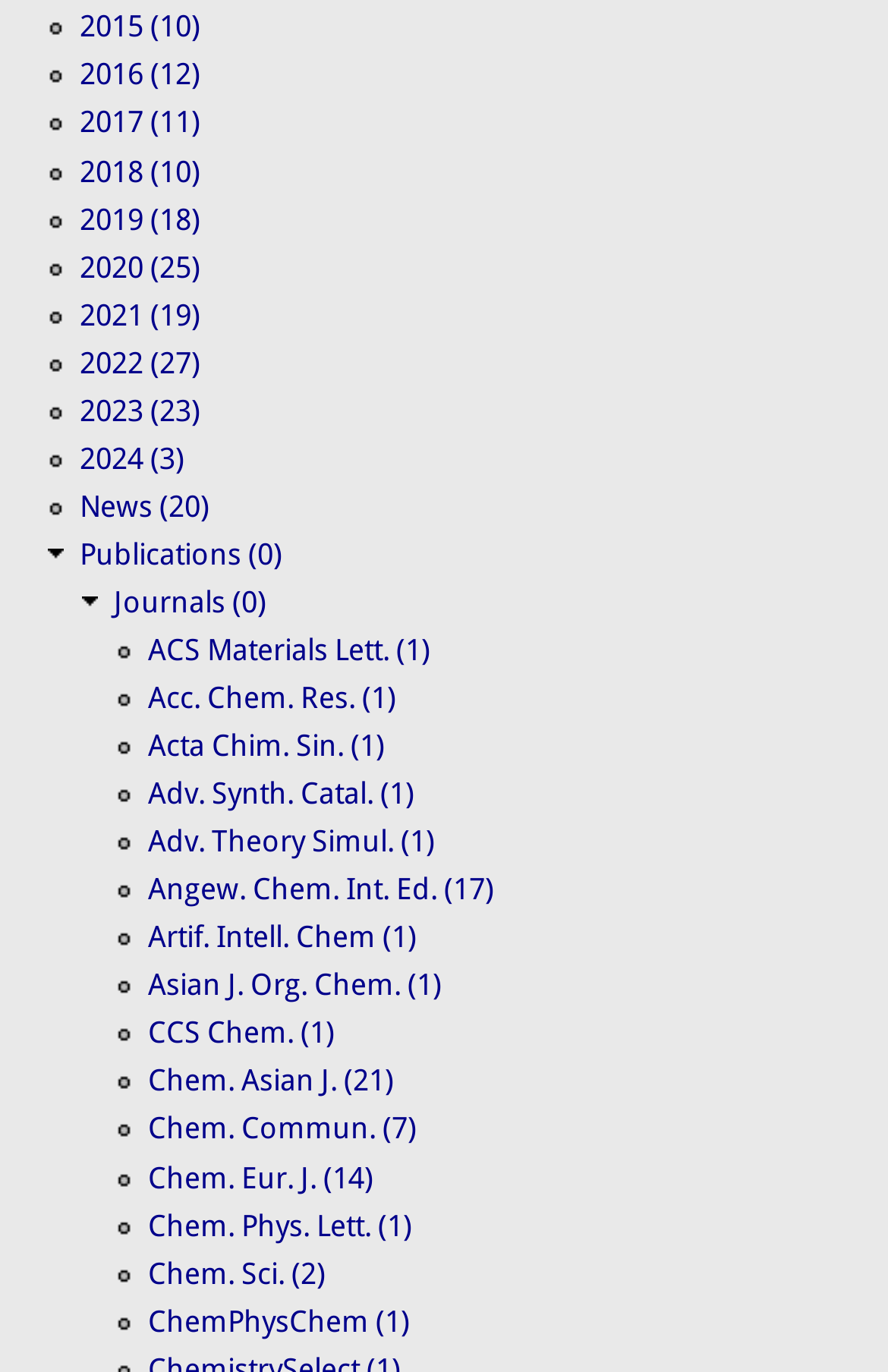Find the bounding box coordinates of the area to click in order to follow the instruction: "Learn more about Ho Chi Minh City".

None